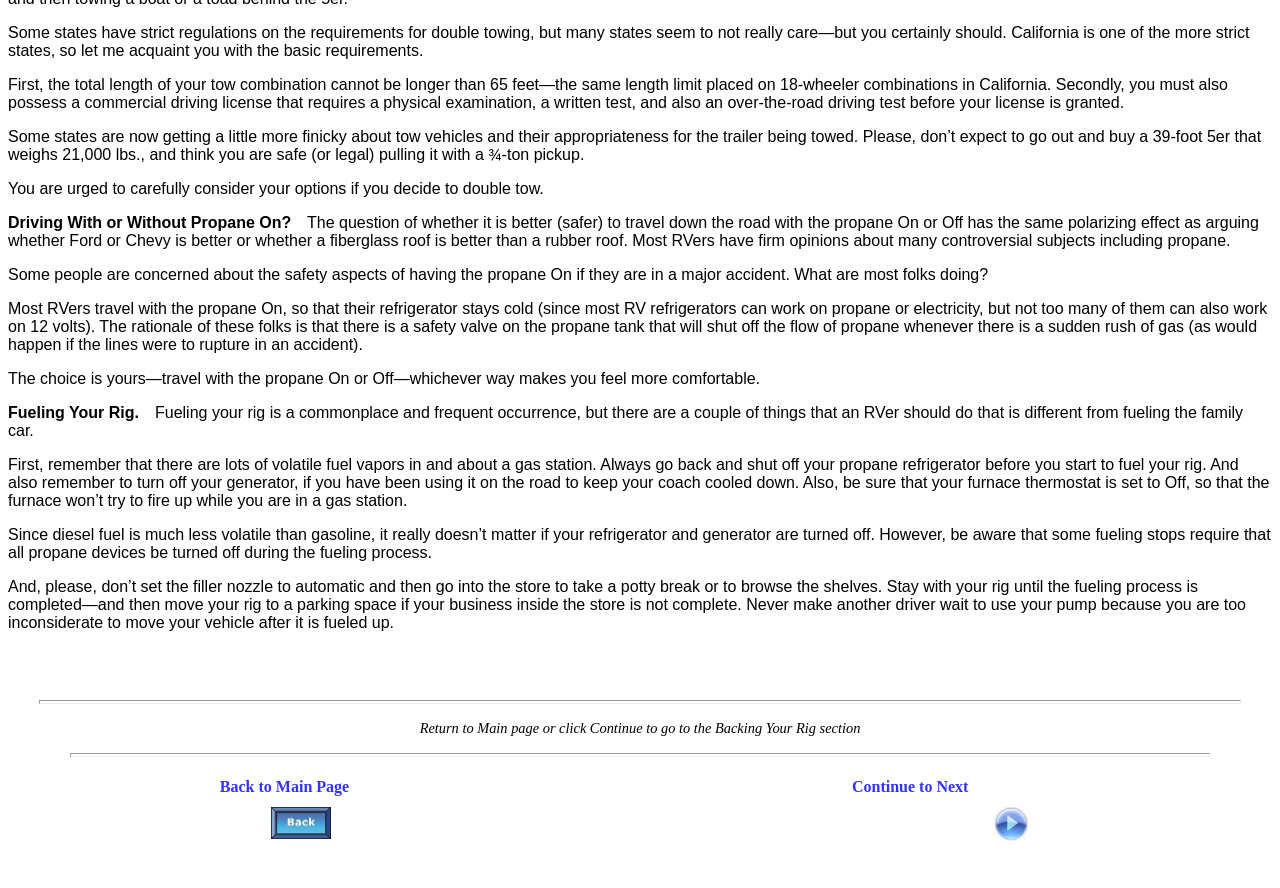Locate the UI element described by alt="ForwardNext button" in the provided webpage screenshot. Return the bounding box coordinates in the format (top-left x, top-left y, bottom-right x, bottom-right y), ensuring all values are between 0 and 1.

[0.777, 0.931, 0.804, 0.95]